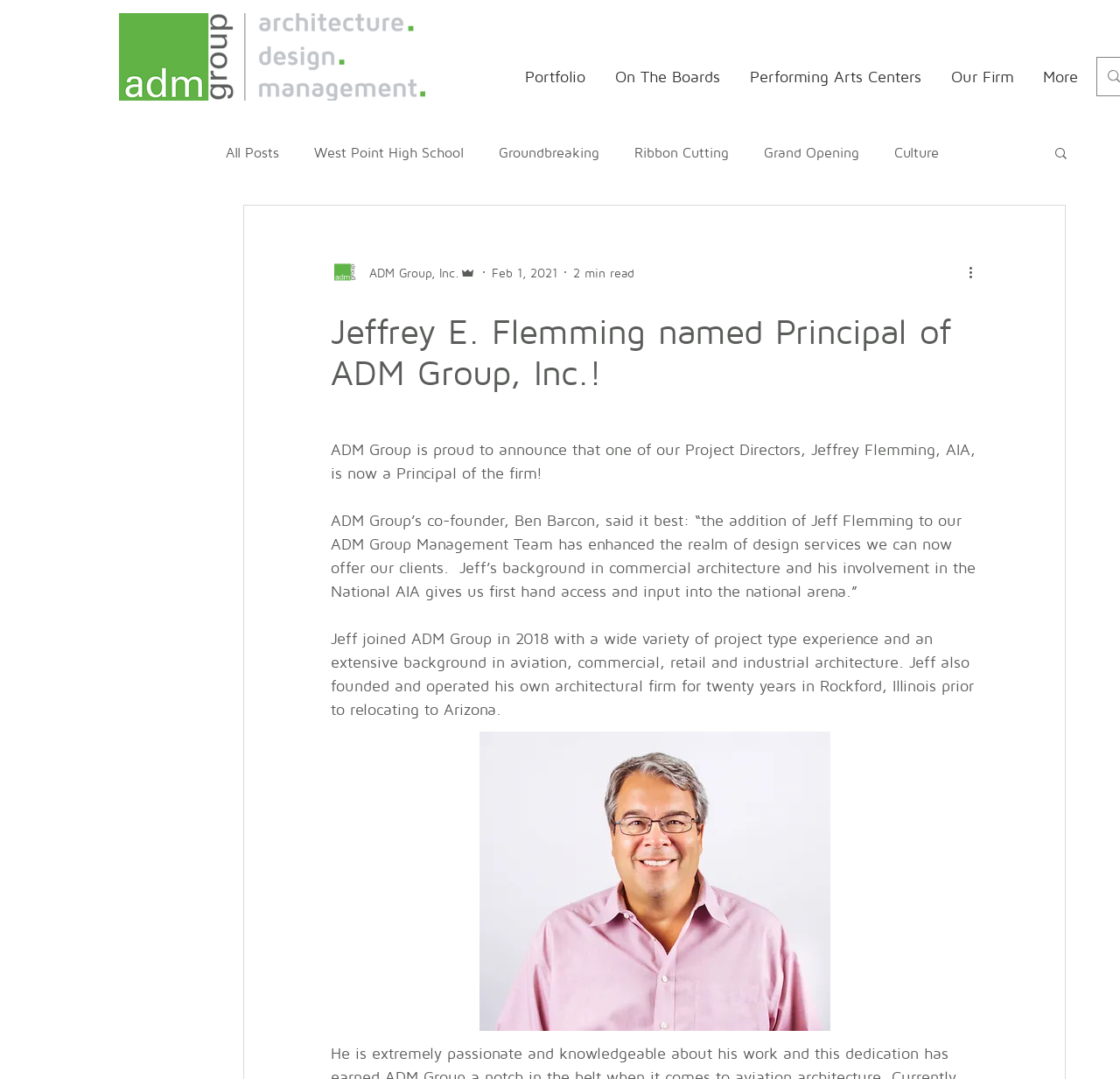Determine the bounding box coordinates of the clickable element necessary to fulfill the instruction: "Search for something". Provide the coordinates as four float numbers within the 0 to 1 range, i.e., [left, top, right, bottom].

[0.94, 0.135, 0.955, 0.152]